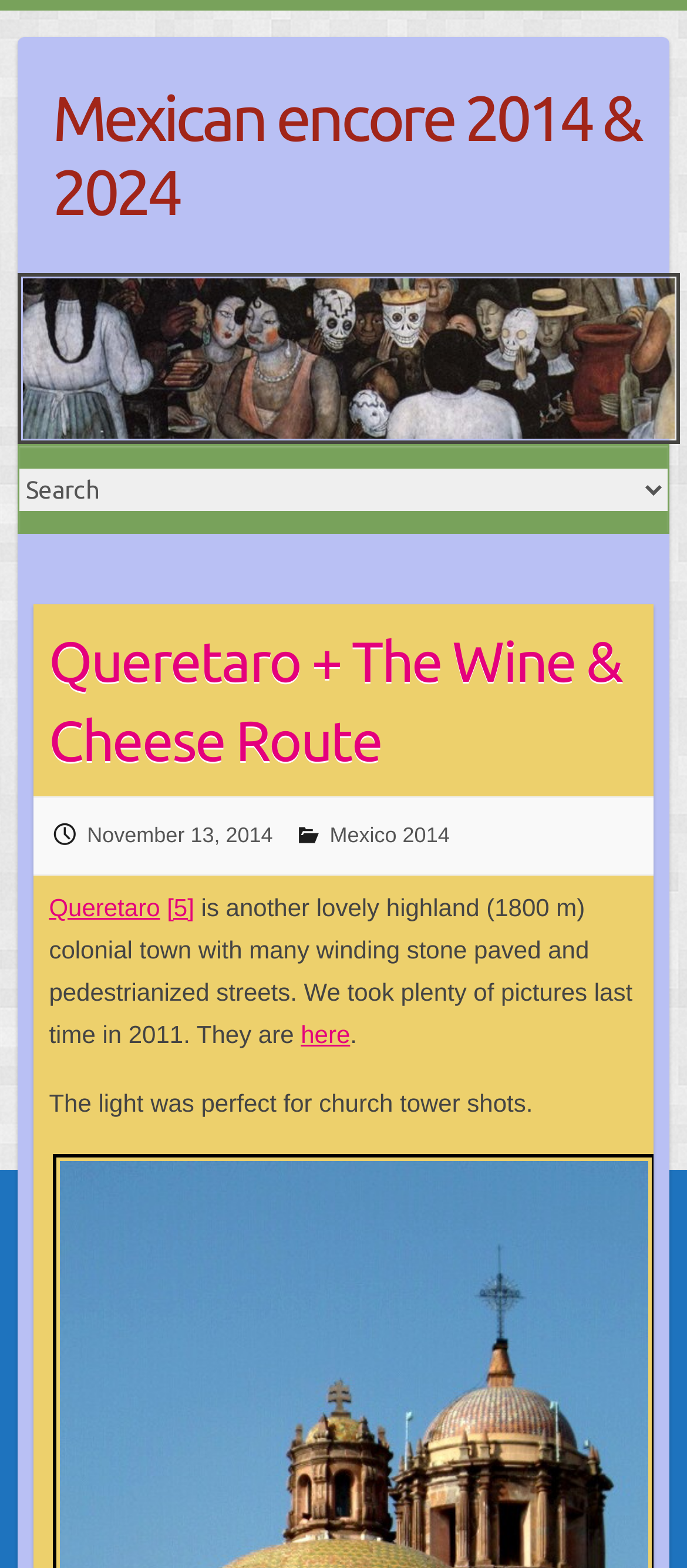Provide a brief response to the question using a single word or phrase: 
What is the elevation of Queretaro?

1800 m